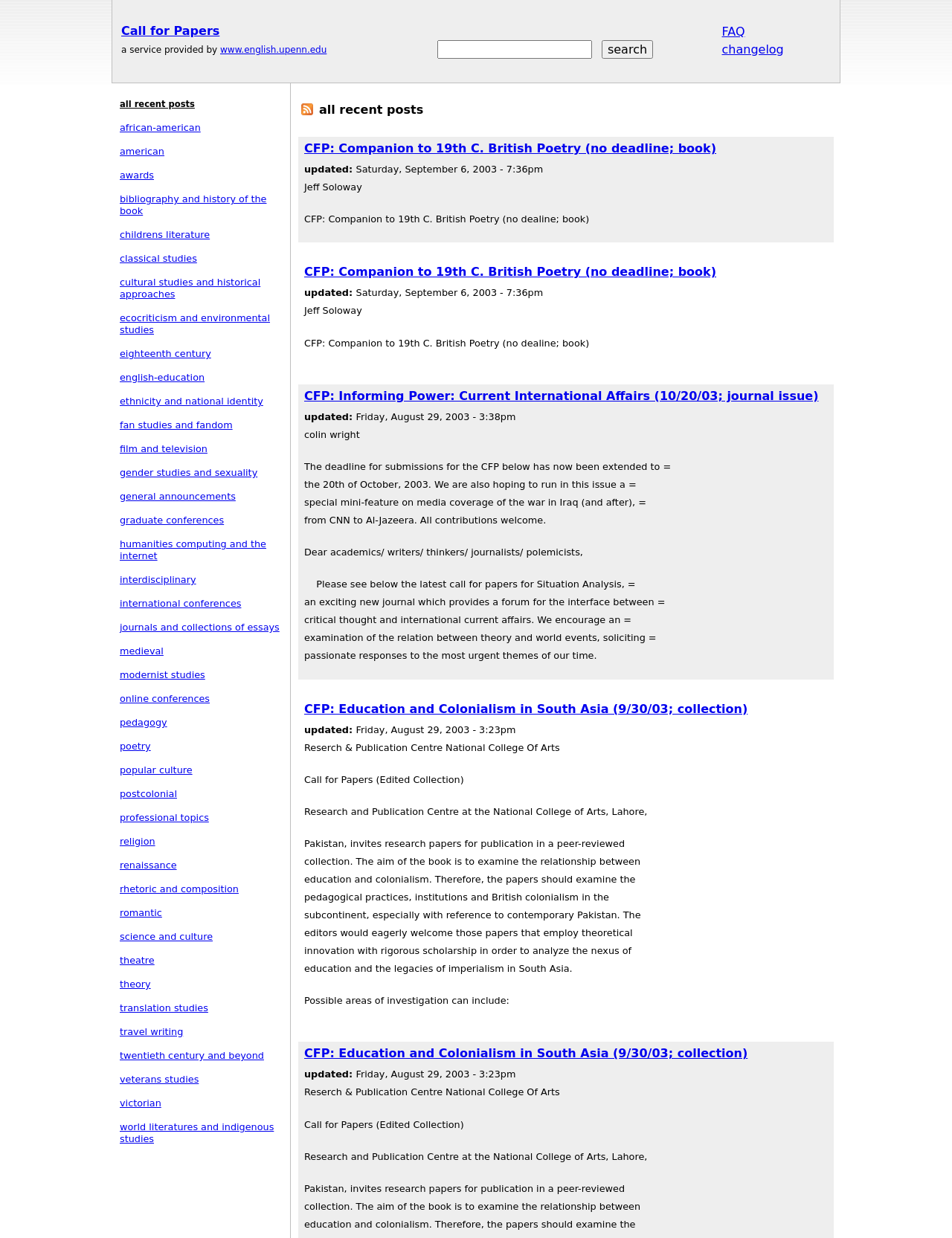Find the bounding box coordinates for the HTML element described as: "humanities computing and the internet". The coordinates should consist of four float values between 0 and 1, i.e., [left, top, right, bottom].

[0.126, 0.435, 0.28, 0.453]